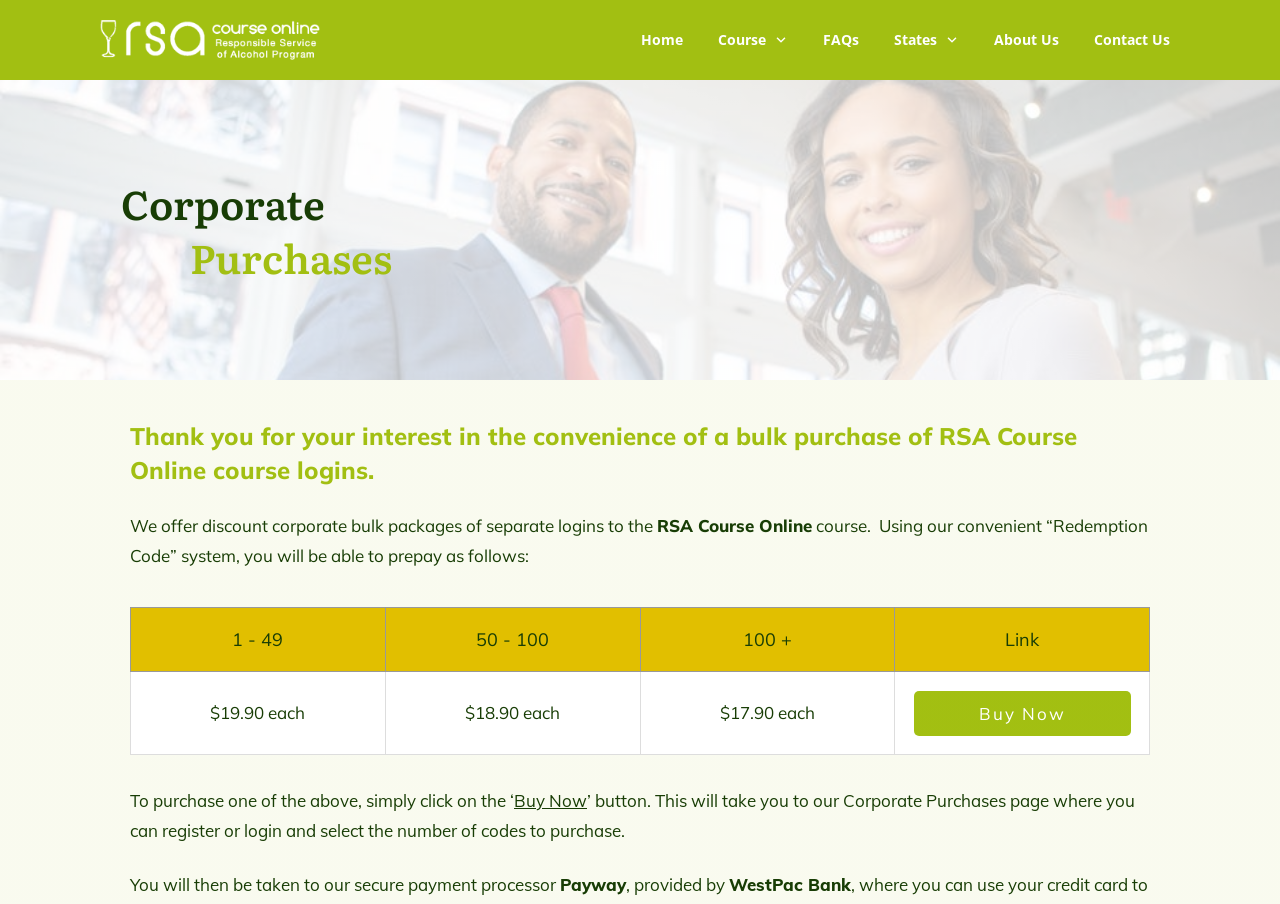What is the minimum number of logins required for the lowest price?
Look at the image and provide a short answer using one word or a phrase.

100